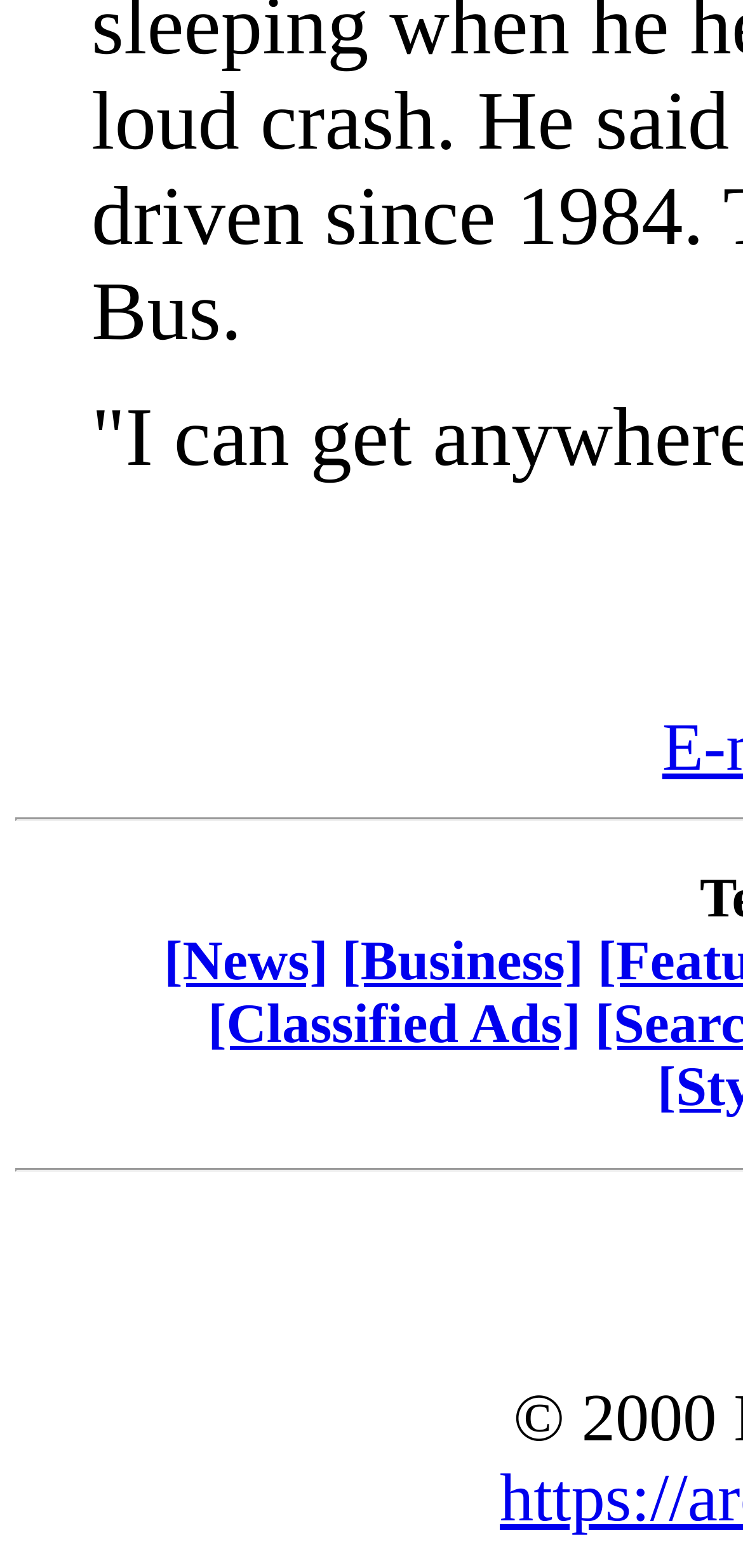Find the bounding box coordinates for the HTML element described in this sentence: "[Classified Ads]". Provide the coordinates as four float numbers between 0 and 1, in the format [left, top, right, bottom].

[0.28, 0.634, 0.782, 0.673]